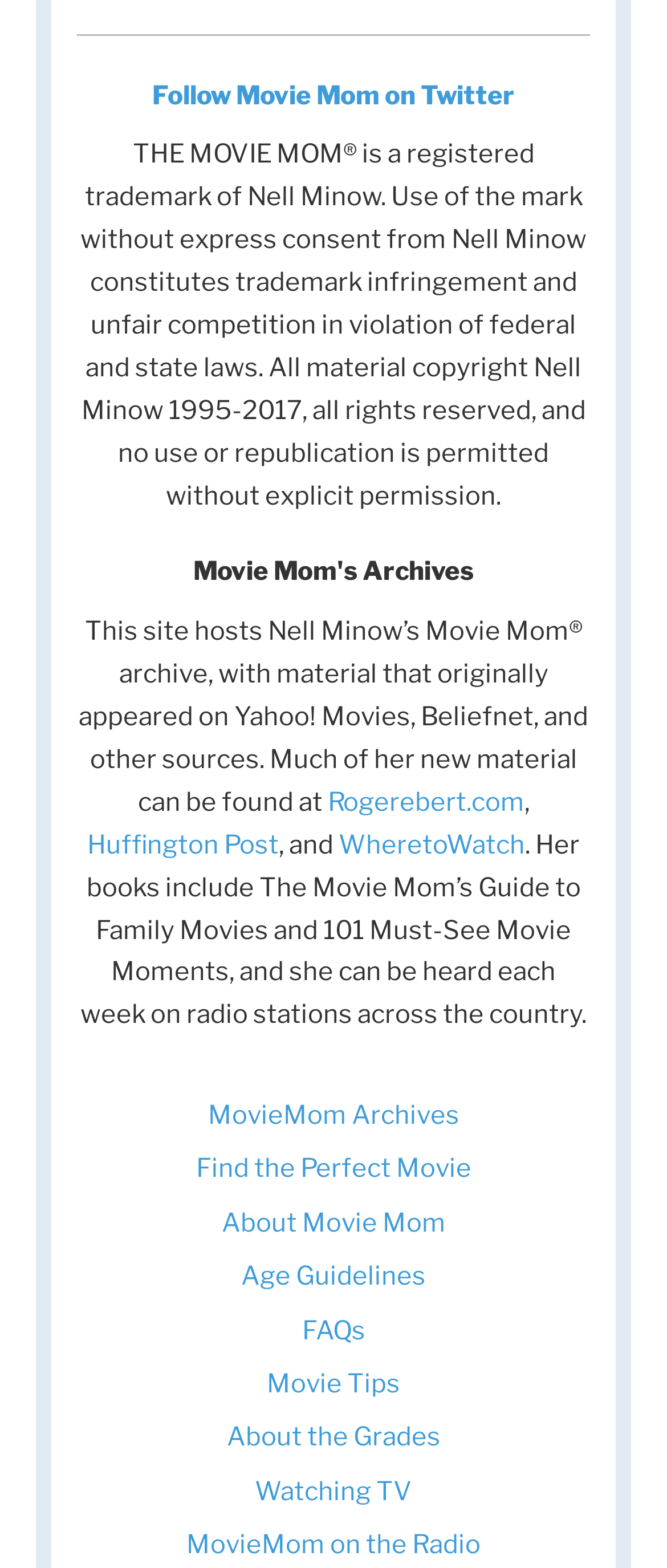Extract the bounding box coordinates for the UI element described as: "Edit SideBar".

None